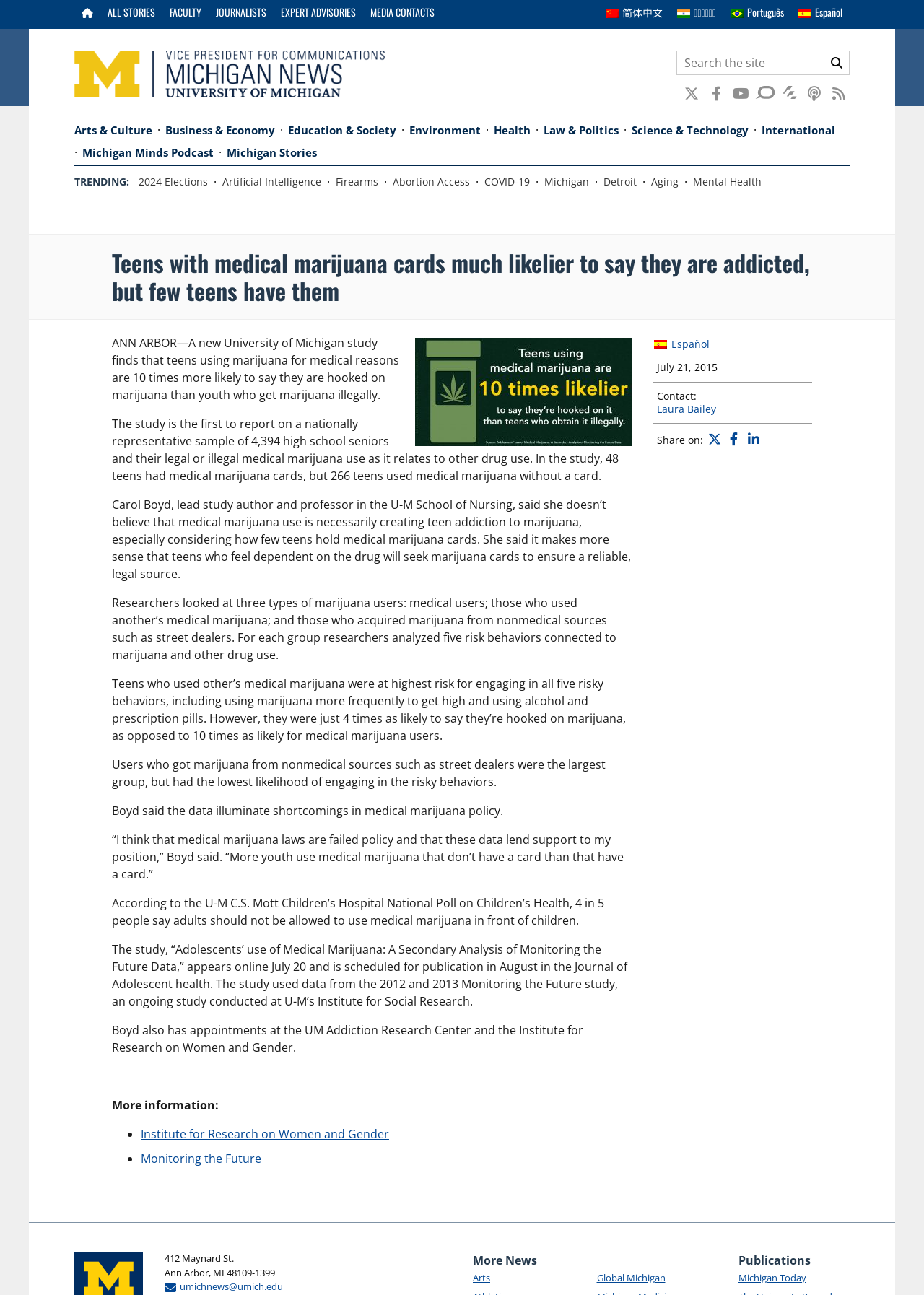Based on the image, give a detailed response to the question: What is the percentage of teens who used medical marijuana without a card?

The answer can be found in the paragraph that starts with 'In the study, 48 teens had medical marijuana cards, but 266 teens used medical marijuana without a card.' which mentions the number of teens who used medical marijuana without a card.